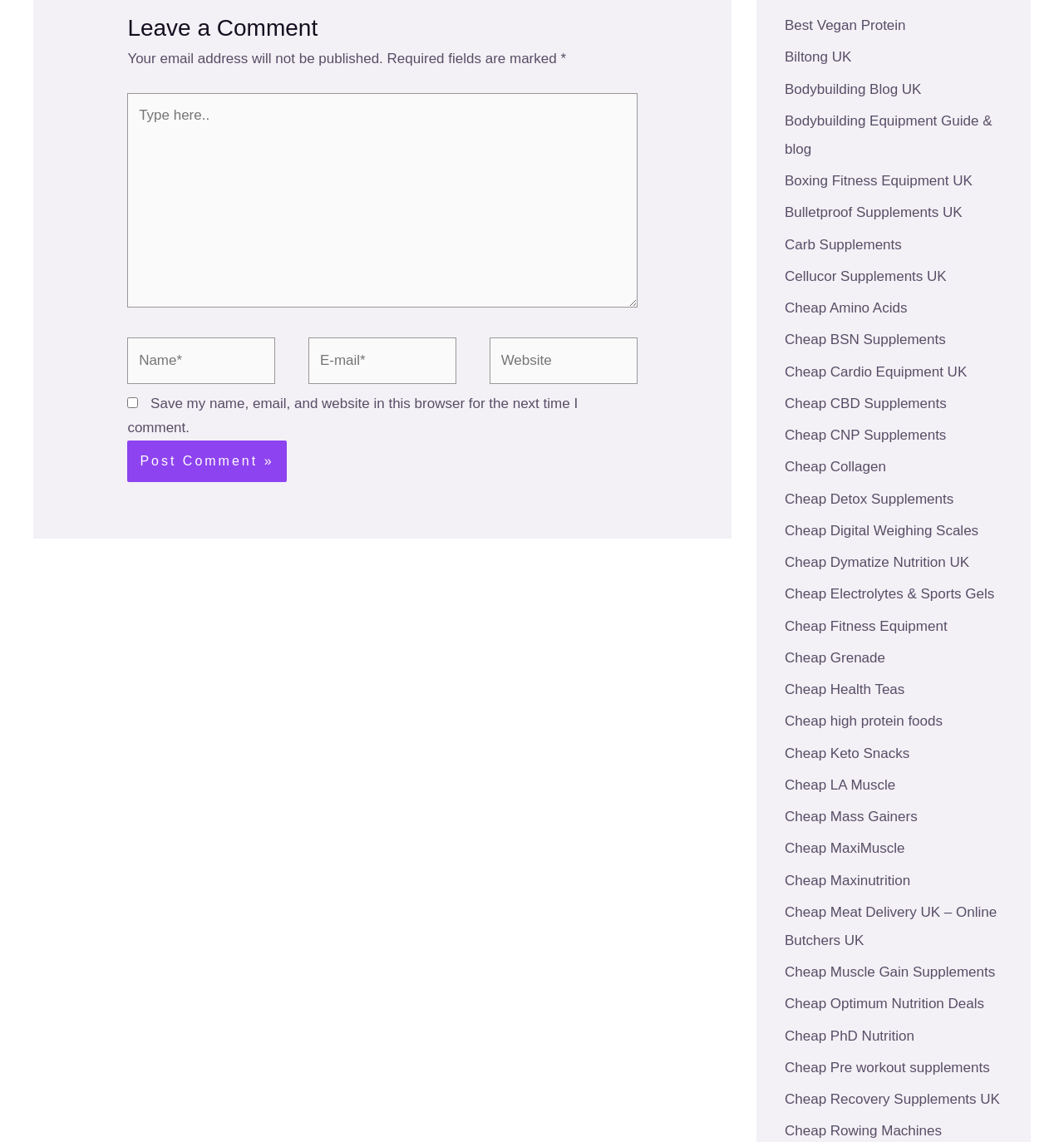Find and indicate the bounding box coordinates of the region you should select to follow the given instruction: "Enter your name".

[0.12, 0.295, 0.259, 0.336]